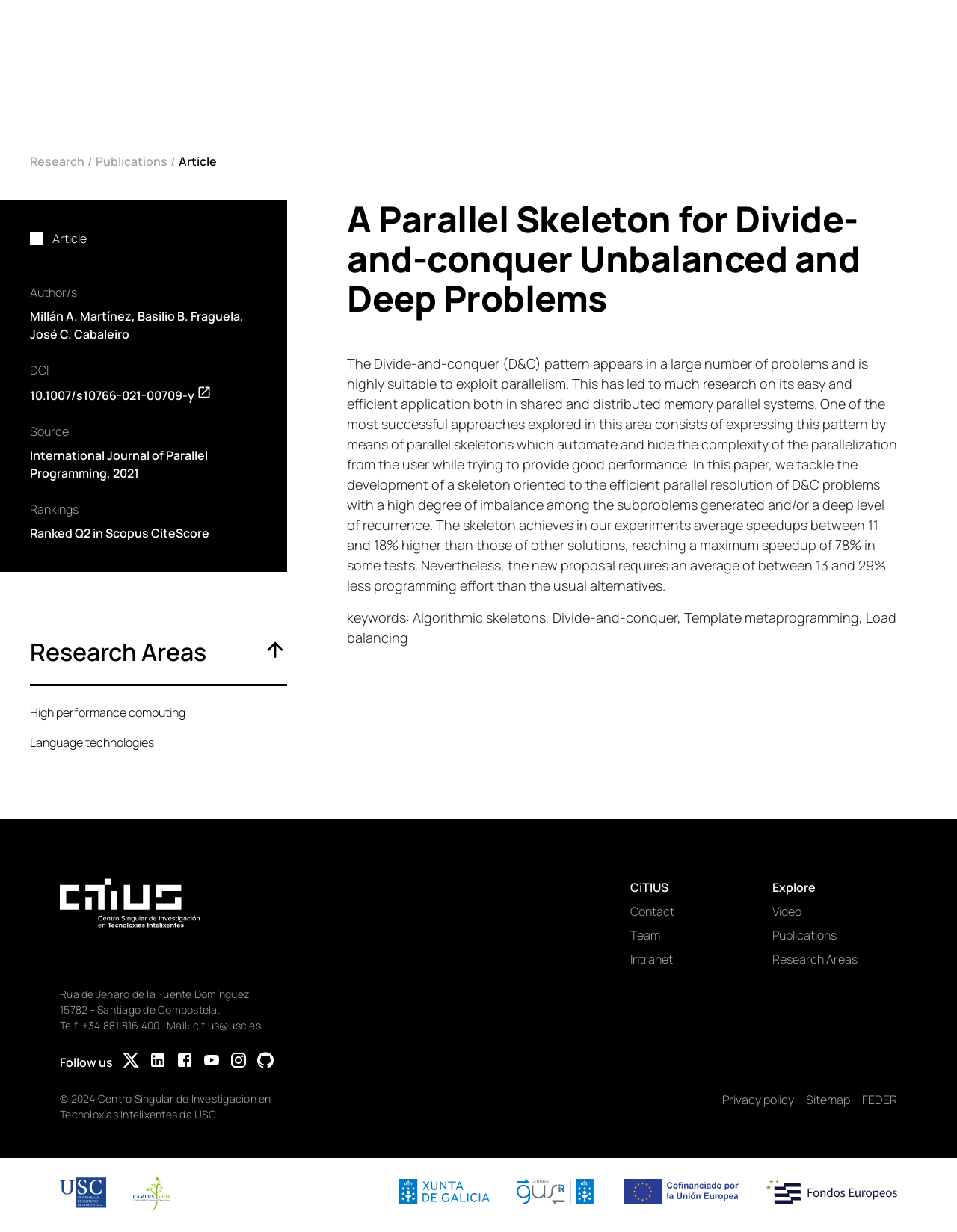Find the bounding box coordinates of the clickable area required to complete the following action: "View article details".

[0.362, 0.162, 0.938, 0.258]